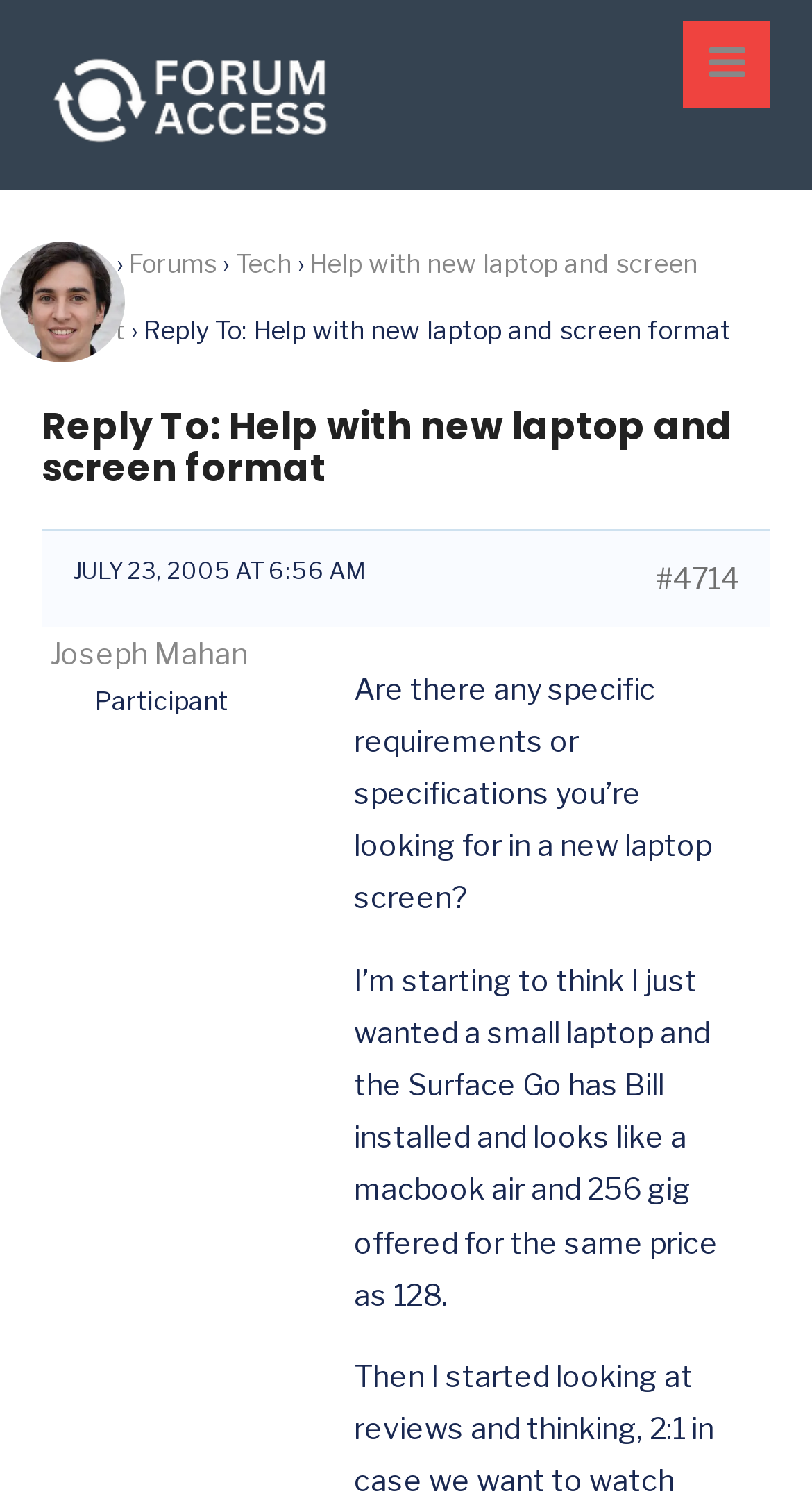What is the user's concern about the laptop?
By examining the image, provide a one-word or phrase answer.

small laptop and screen format